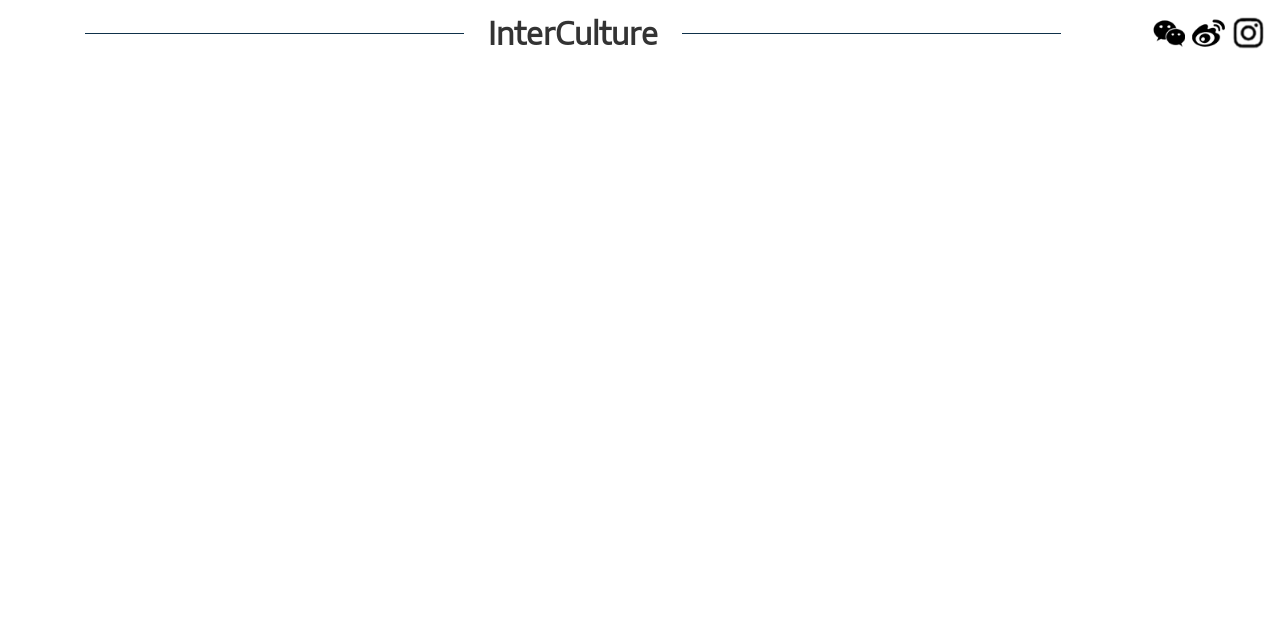Determine the bounding box for the UI element that matches this description: "InterCulture".

[0.363, 0.023, 0.532, 0.082]